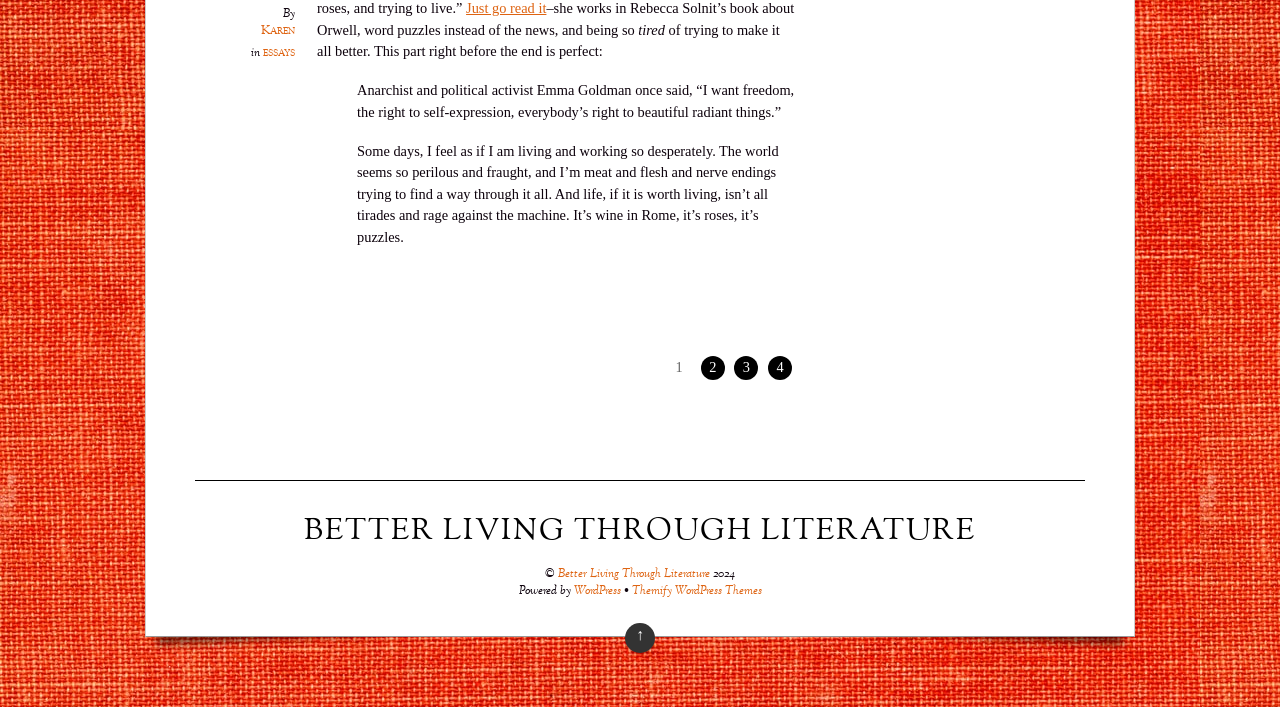Analyze the image and give a detailed response to the question:
What is the copyright year of the website?

The copyright year of the website is mentioned in the StaticText element '2024' with bounding box coordinates [0.555, 0.8, 0.574, 0.824].